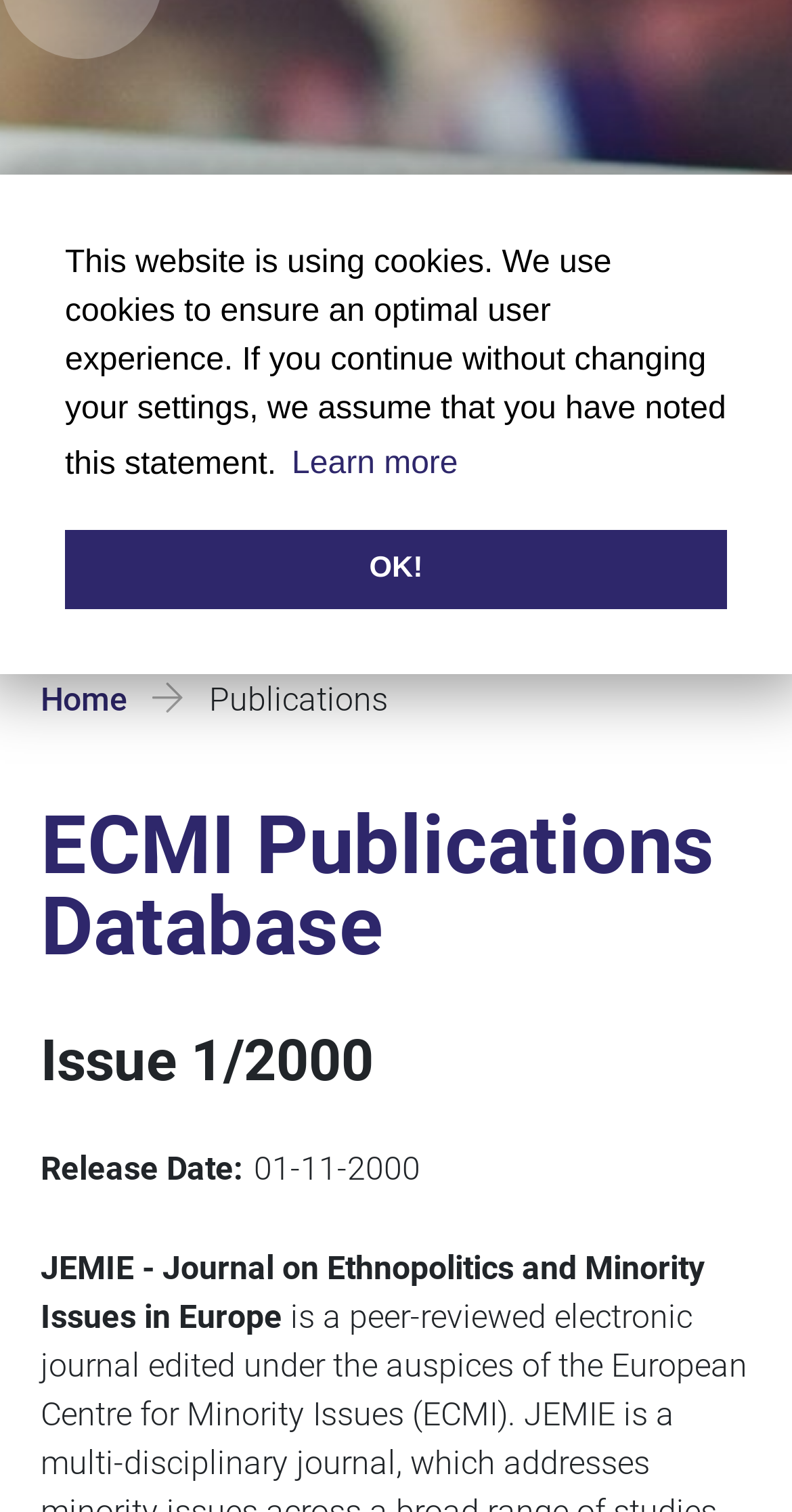Please specify the bounding box coordinates in the format (top-left x, top-left y, bottom-right x, bottom-right y), with all values as floating point numbers between 0 and 1. Identify the bounding box of the UI element described by: Politics & Civil Society

[0.0, 0.165, 1.0, 0.225]